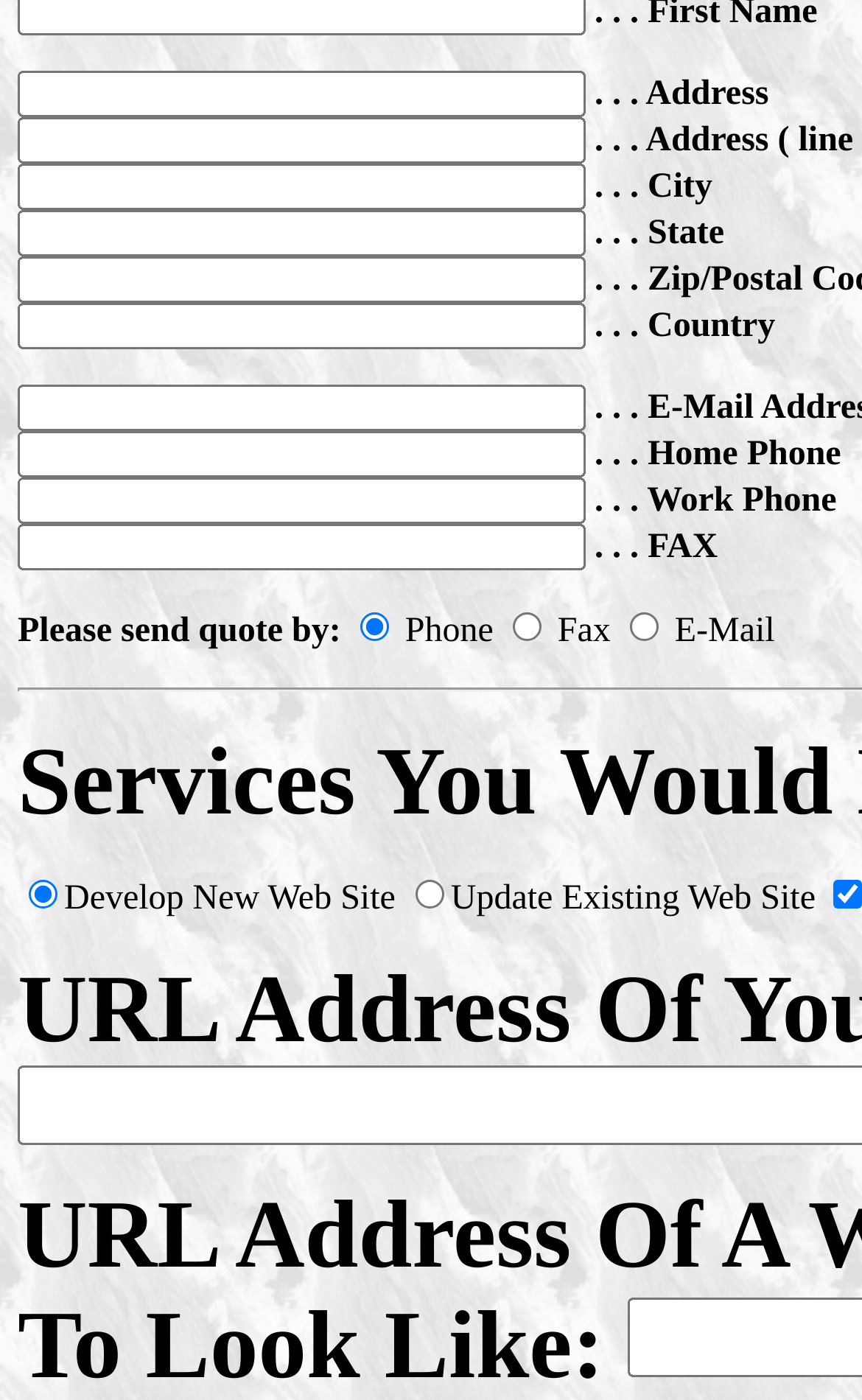Identify the bounding box coordinates for the region of the element that should be clicked to carry out the instruction: "Enter city". The bounding box coordinates should be four float numbers between 0 and 1, i.e., [left, top, right, bottom].

[0.021, 0.118, 0.679, 0.151]